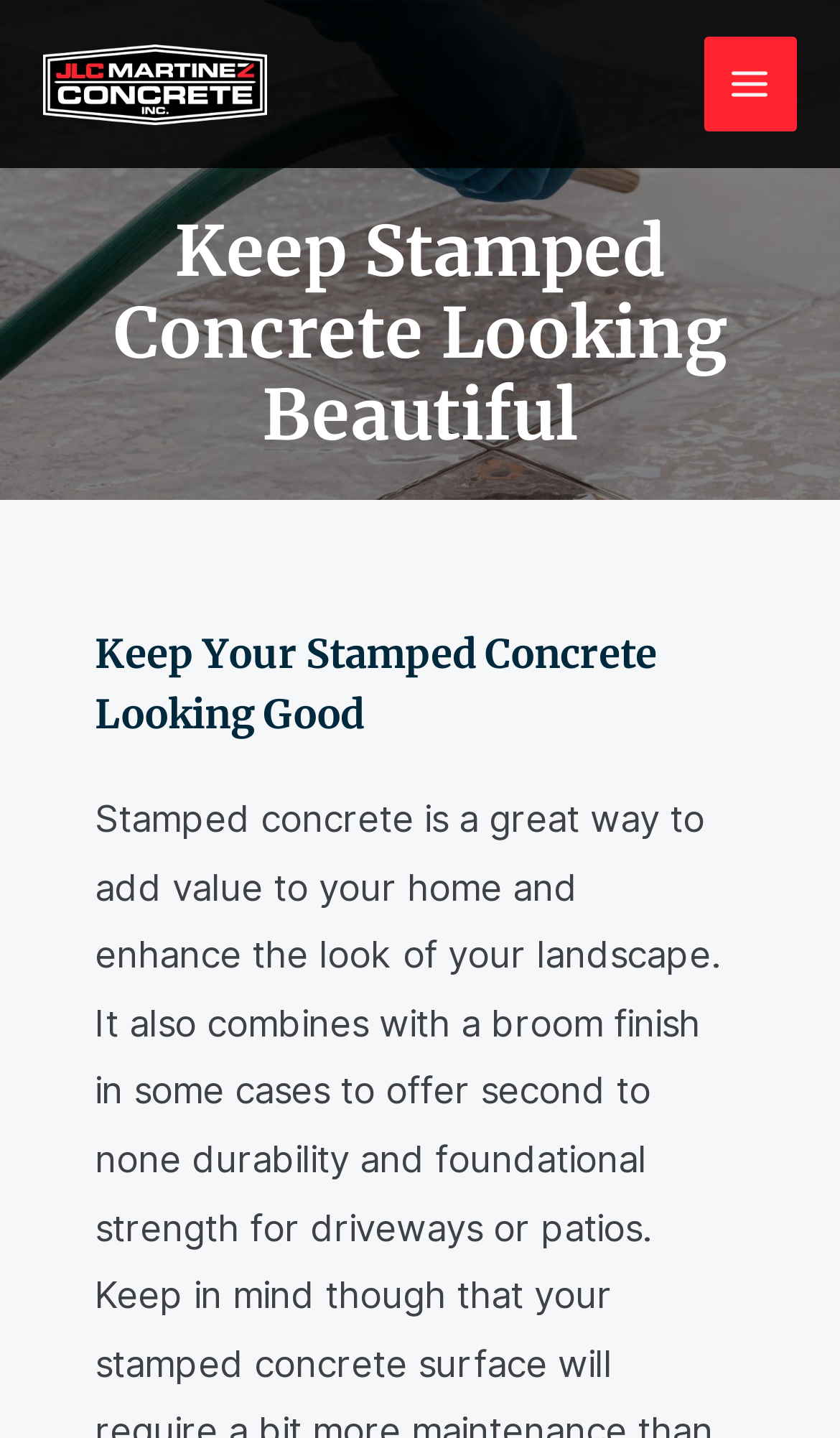Locate and generate the text content of the webpage's heading.

Keep Stamped Concrete Looking Beautiful